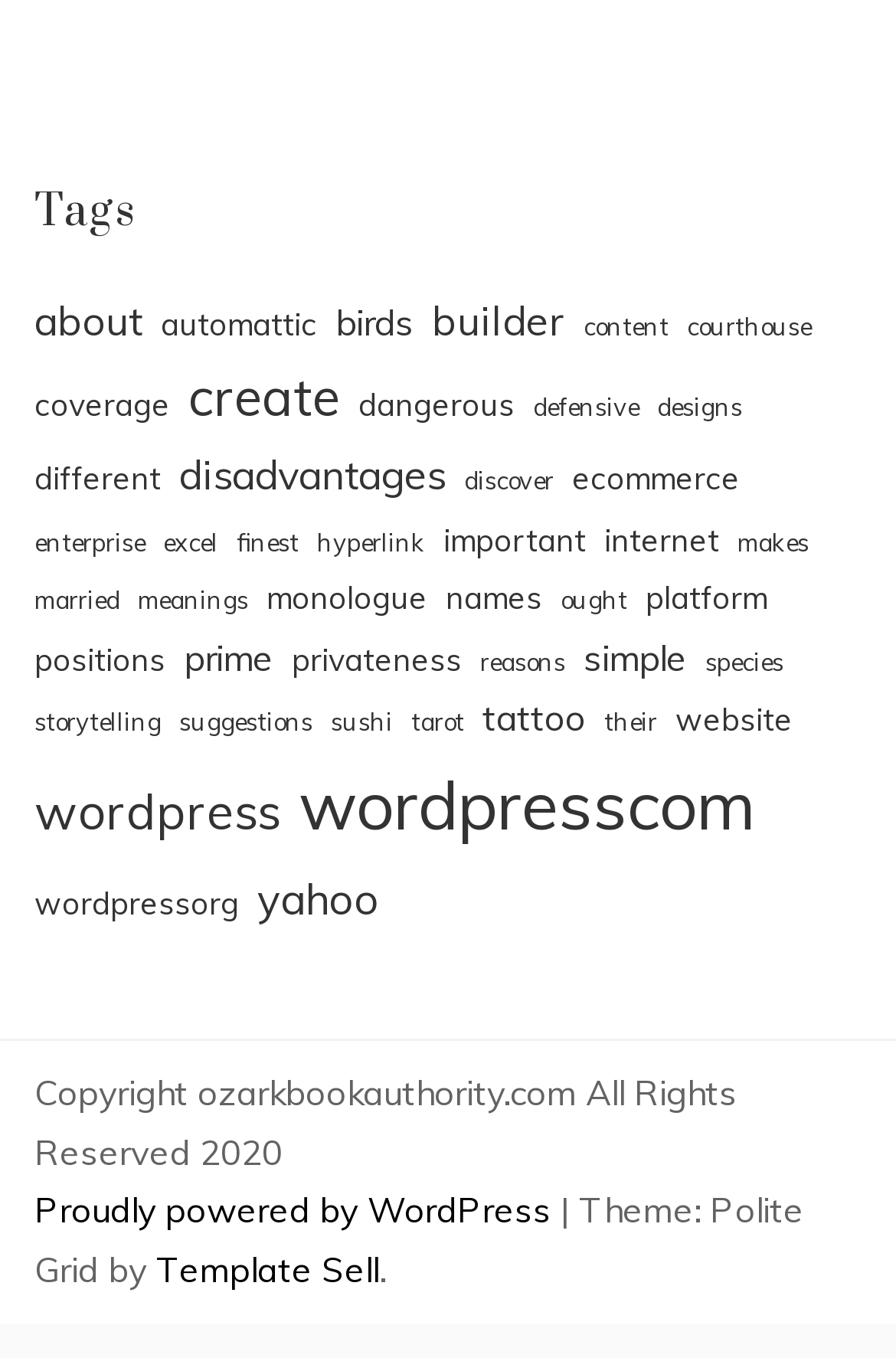What is the theme of the website?
Look at the image and answer the question with a single word or phrase.

Polite Grid